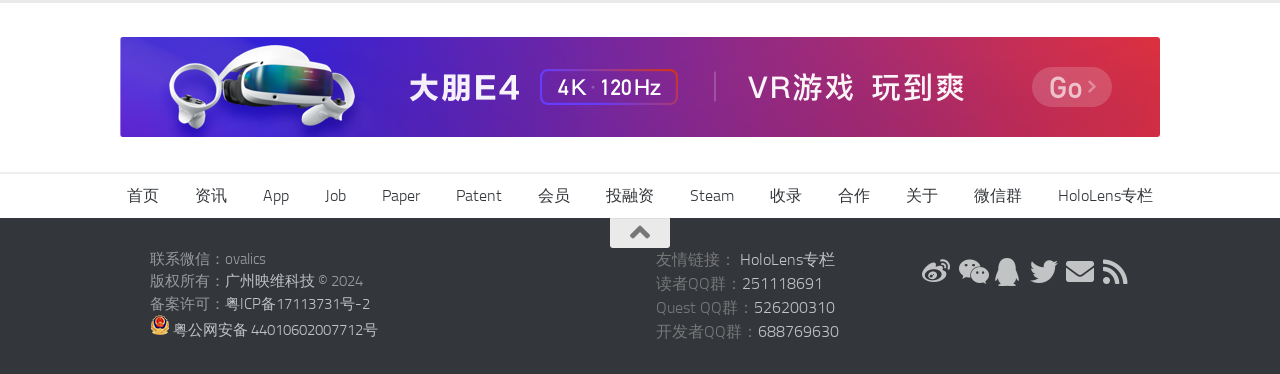Give a succinct answer to this question in a single word or phrase: 
What is the first link on the top navigation bar?

首页